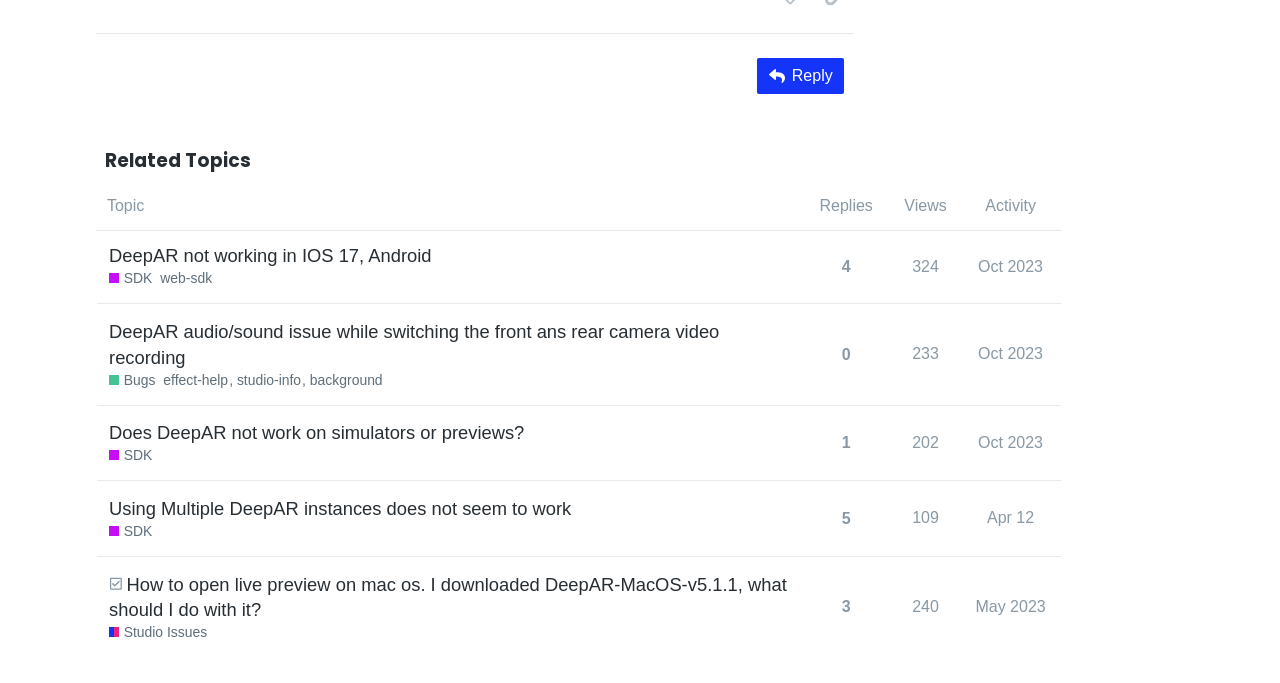Give the bounding box coordinates for the element described by: "0".

[0.654, 0.485, 0.668, 0.553]